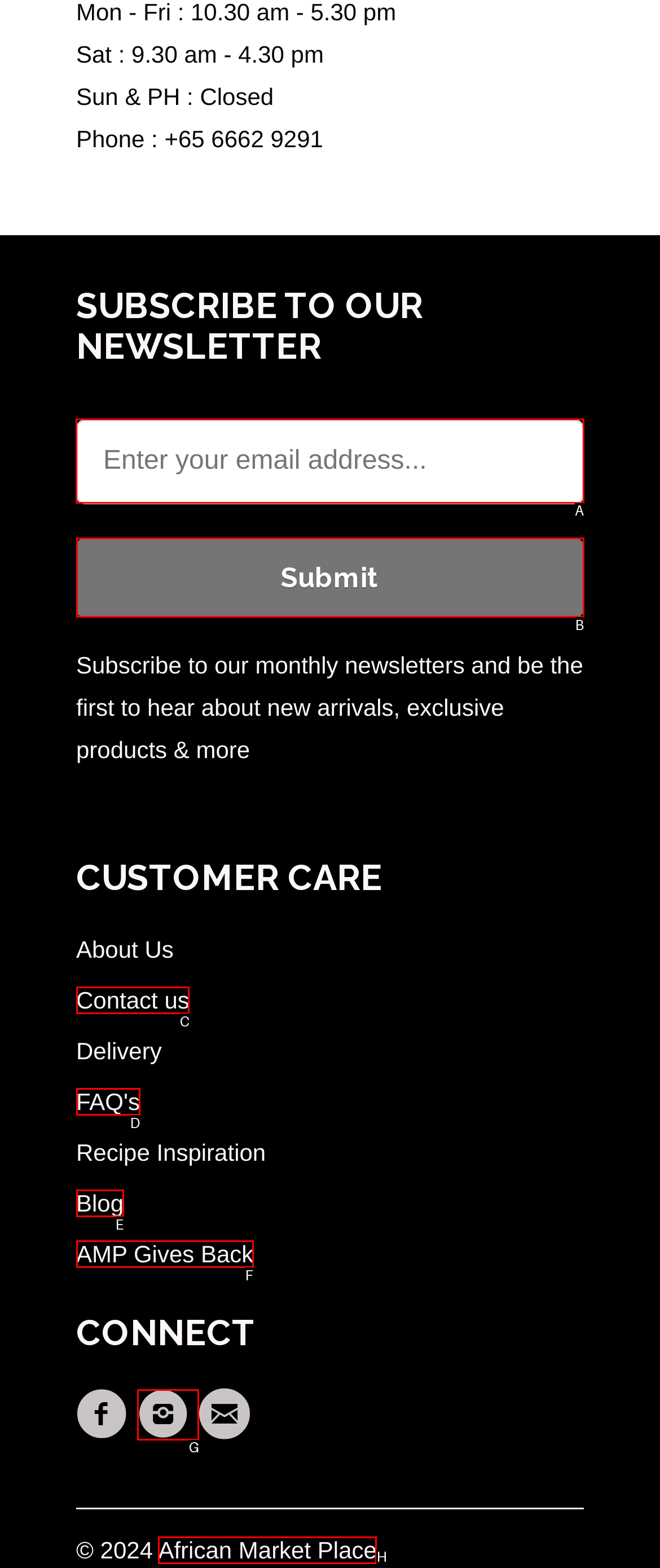Out of the given choices, which letter corresponds to the UI element required to Subscribe to the newsletter? Answer with the letter.

A